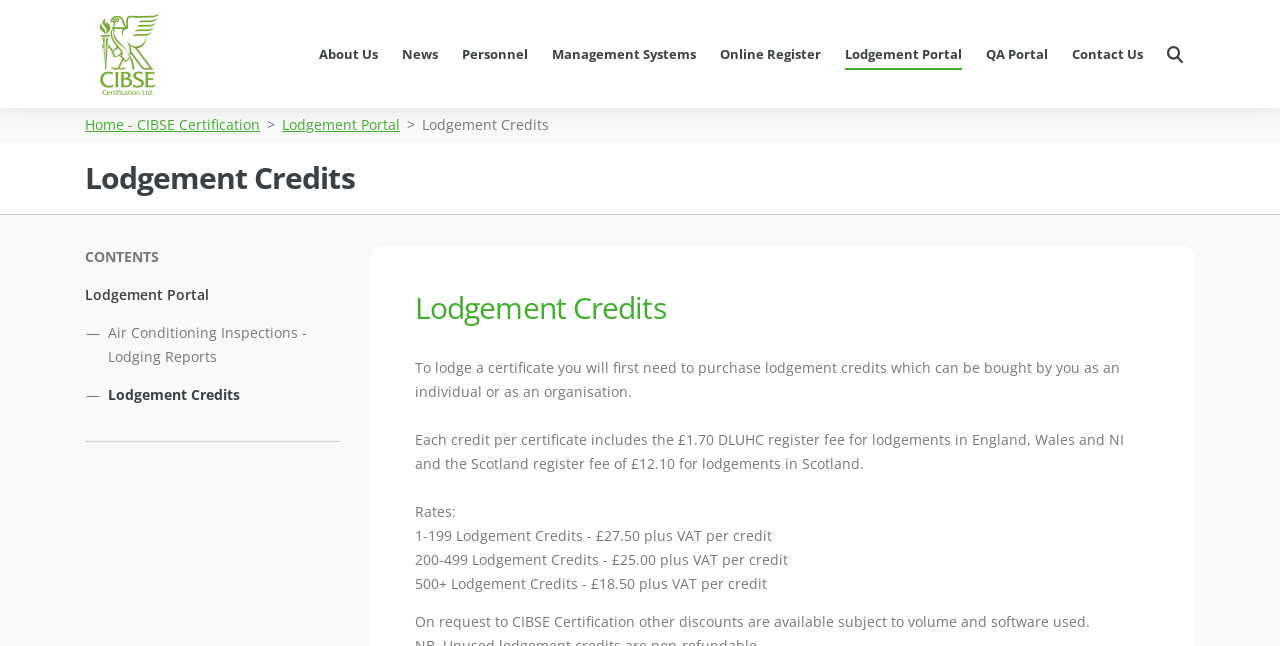Find the bounding box coordinates for the area you need to click to carry out the instruction: "Click on Contact Us". The coordinates should be four float numbers between 0 and 1, indicated as [left, top, right, bottom].

[0.031, 0.768, 0.13, 0.819]